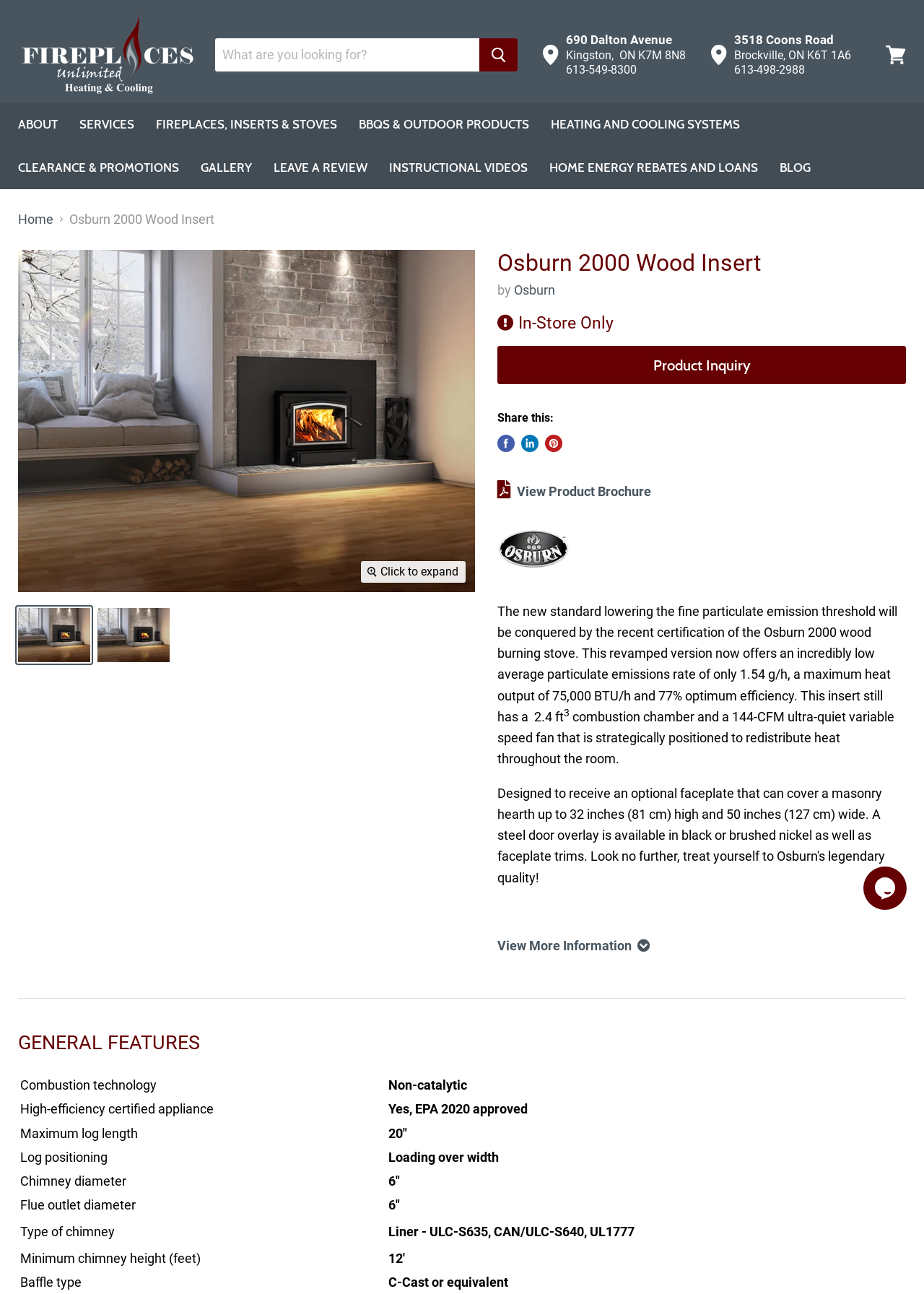Find the bounding box coordinates of the clickable area required to complete the following action: "View cart".

[0.951, 0.03, 0.988, 0.055]